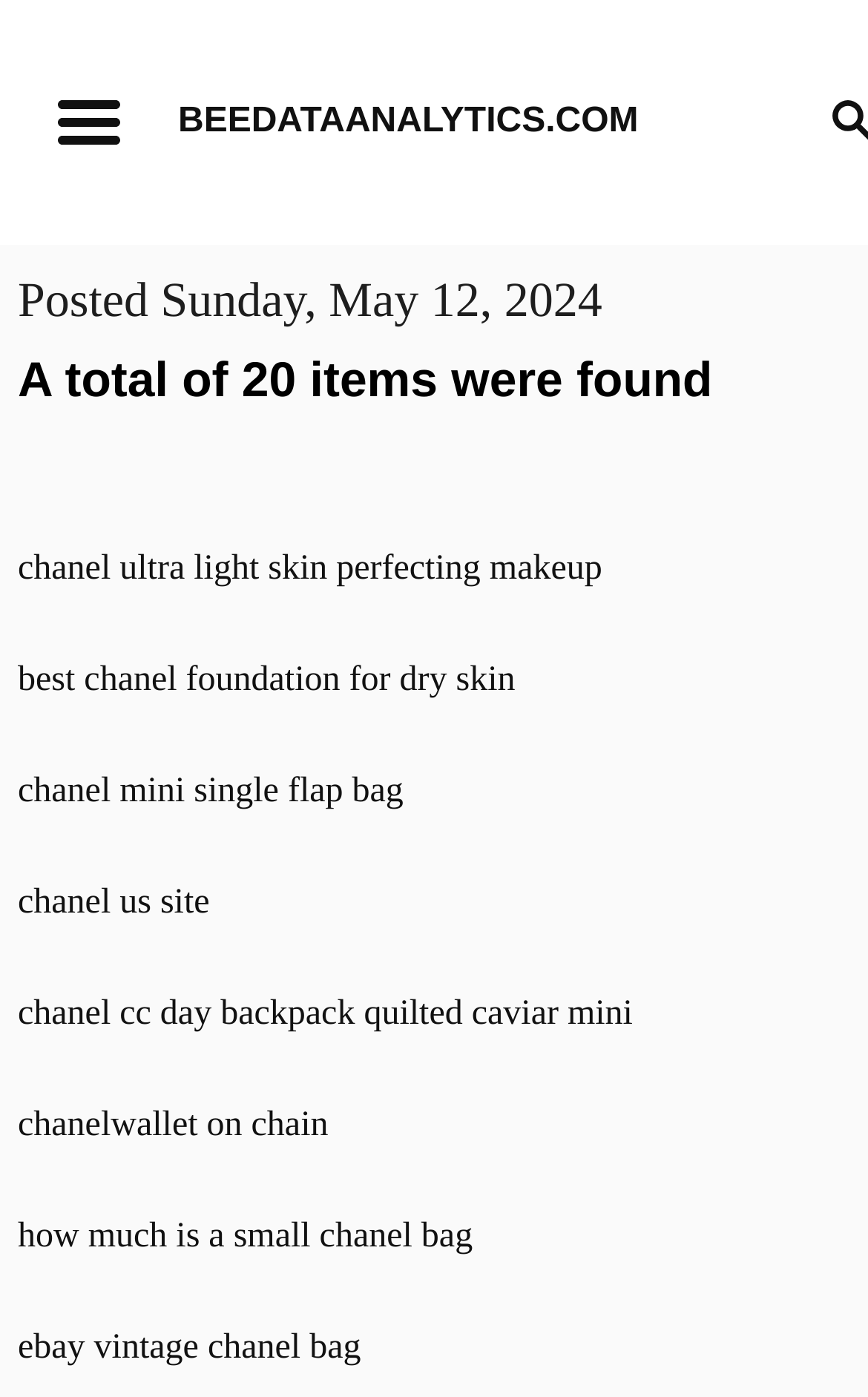Find the bounding box coordinates for the HTML element described as: "beedataanalytics.com". The coordinates should consist of four float values between 0 and 1, i.e., [left, top, right, bottom].

[0.205, 0.073, 0.735, 0.102]